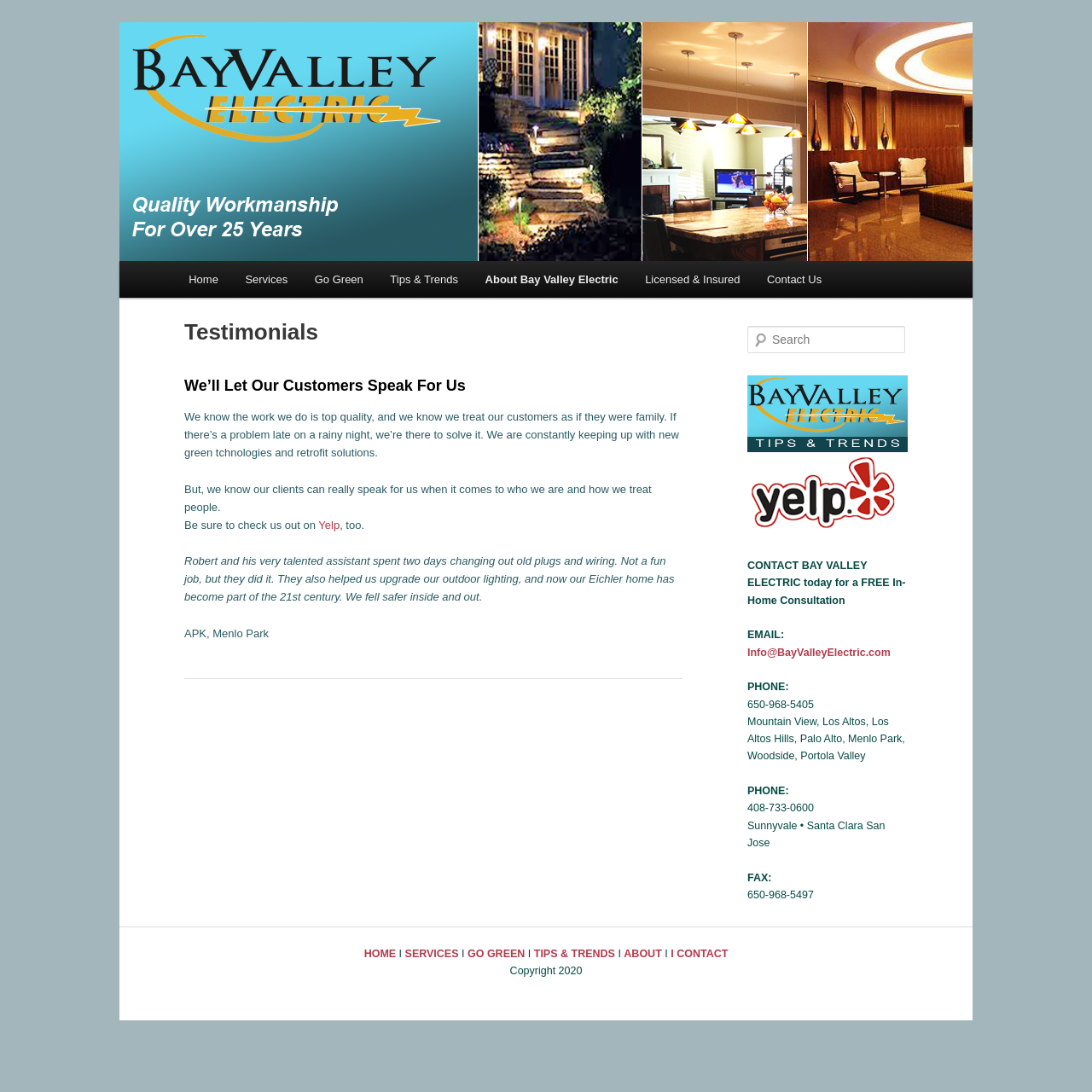Please identify the bounding box coordinates of the element I need to click to follow this instruction: "Search for something".

[0.684, 0.298, 0.829, 0.323]